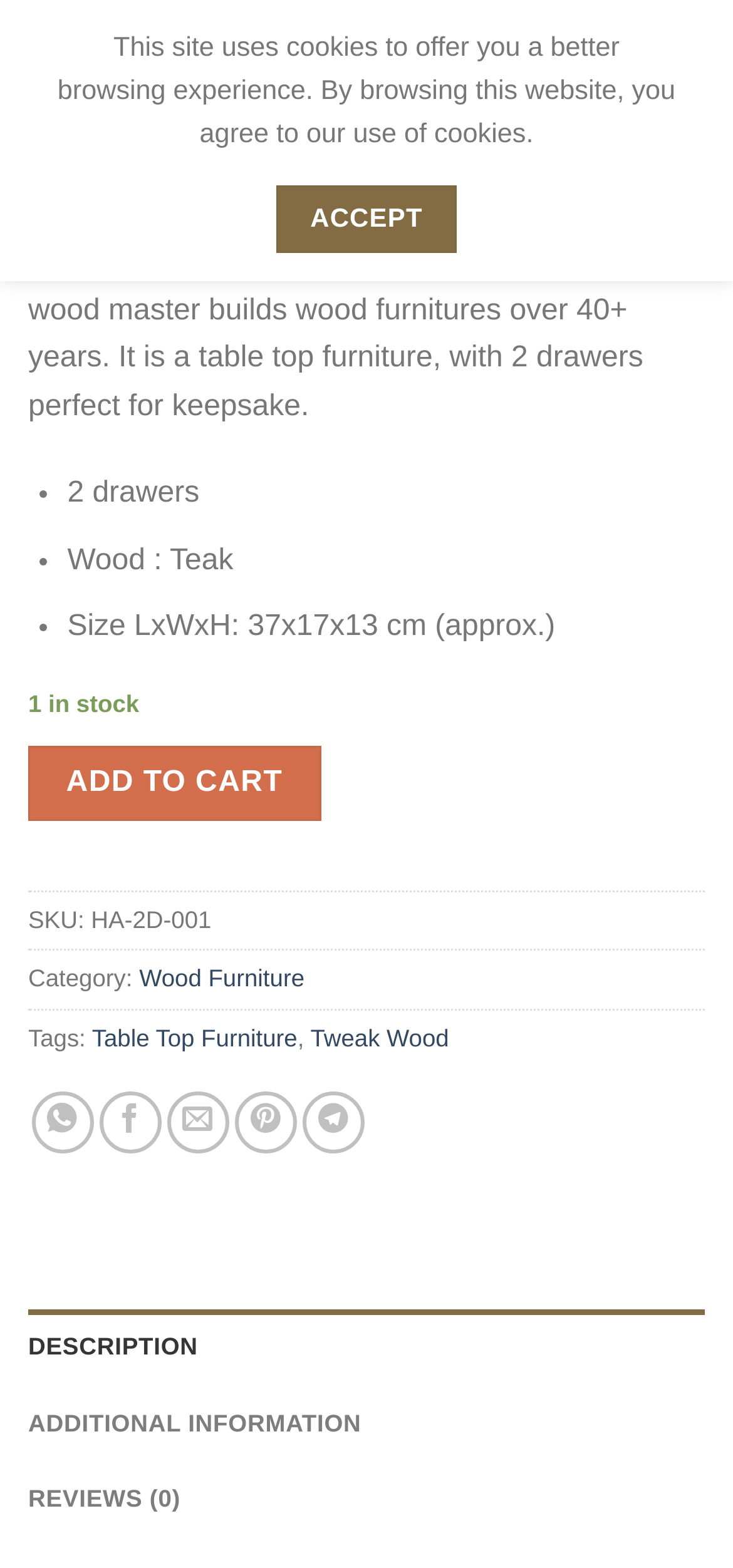How many items are in stock?
Look at the screenshot and give a one-word or phrase answer.

1